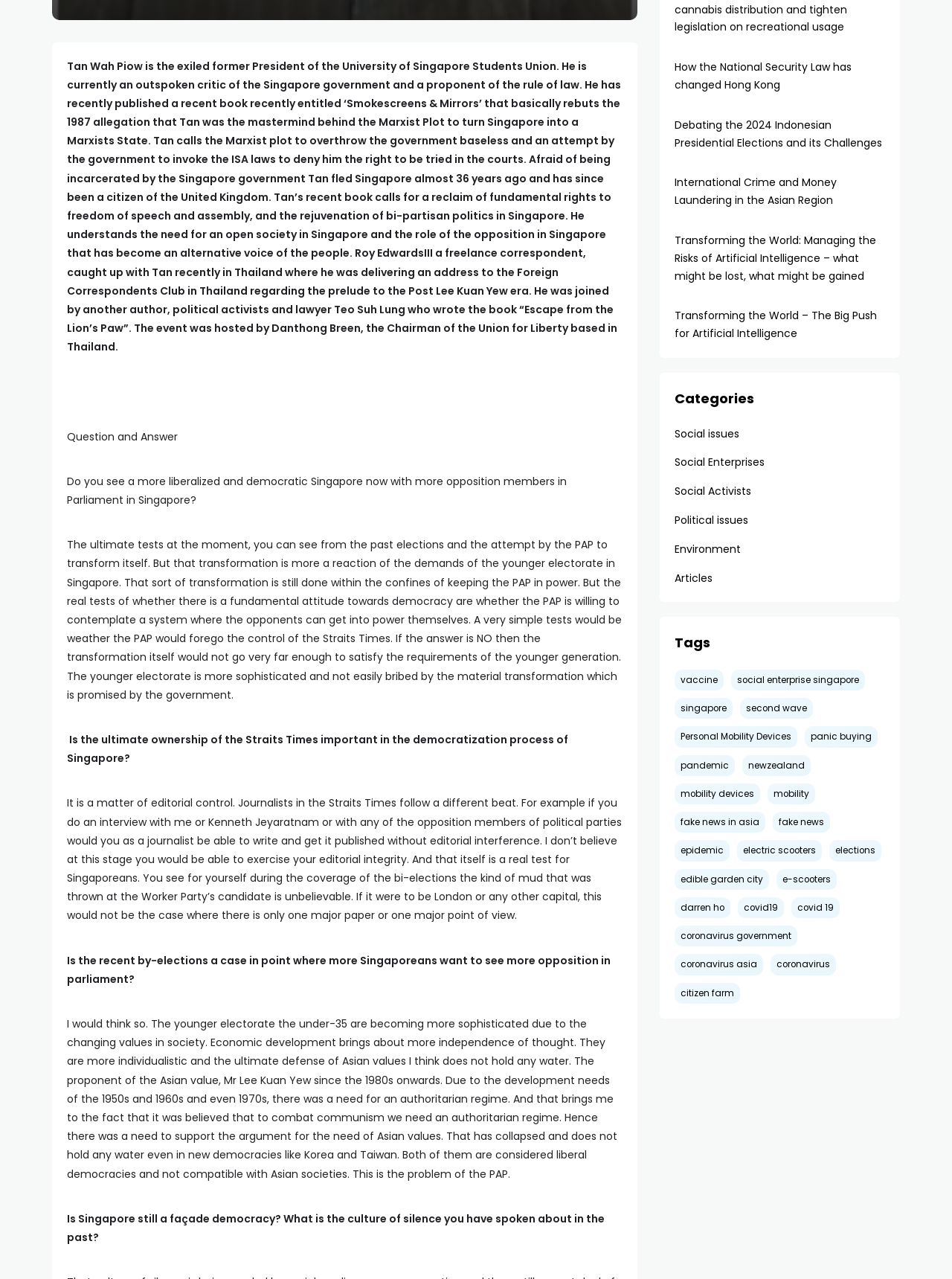Calculate the bounding box coordinates of the UI element given the description: "Social issues".

[0.708, 0.333, 0.93, 0.346]